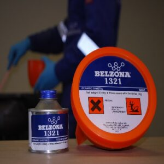Please provide a brief answer to the following inquiry using a single word or phrase:
What is a key property of the BELZONA 1321 products?

Resistance to chemicals